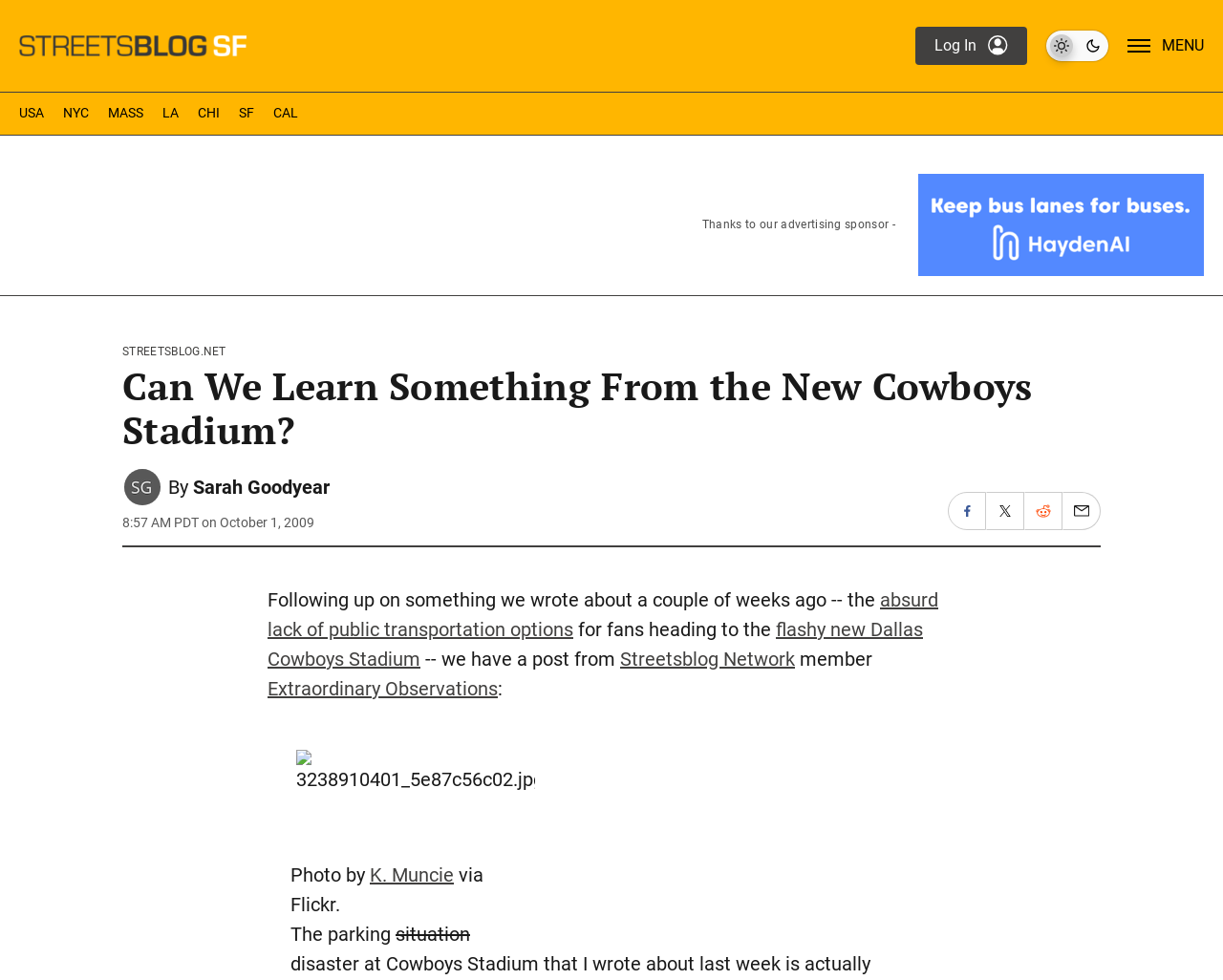Bounding box coordinates must be specified in the format (top-left x, top-left y, bottom-right x, bottom-right y). All values should be floating point numbers between 0 and 1. What are the bounding box coordinates of the UI element described as: flashy new Dallas Cowboys Stadium

[0.219, 0.631, 0.755, 0.684]